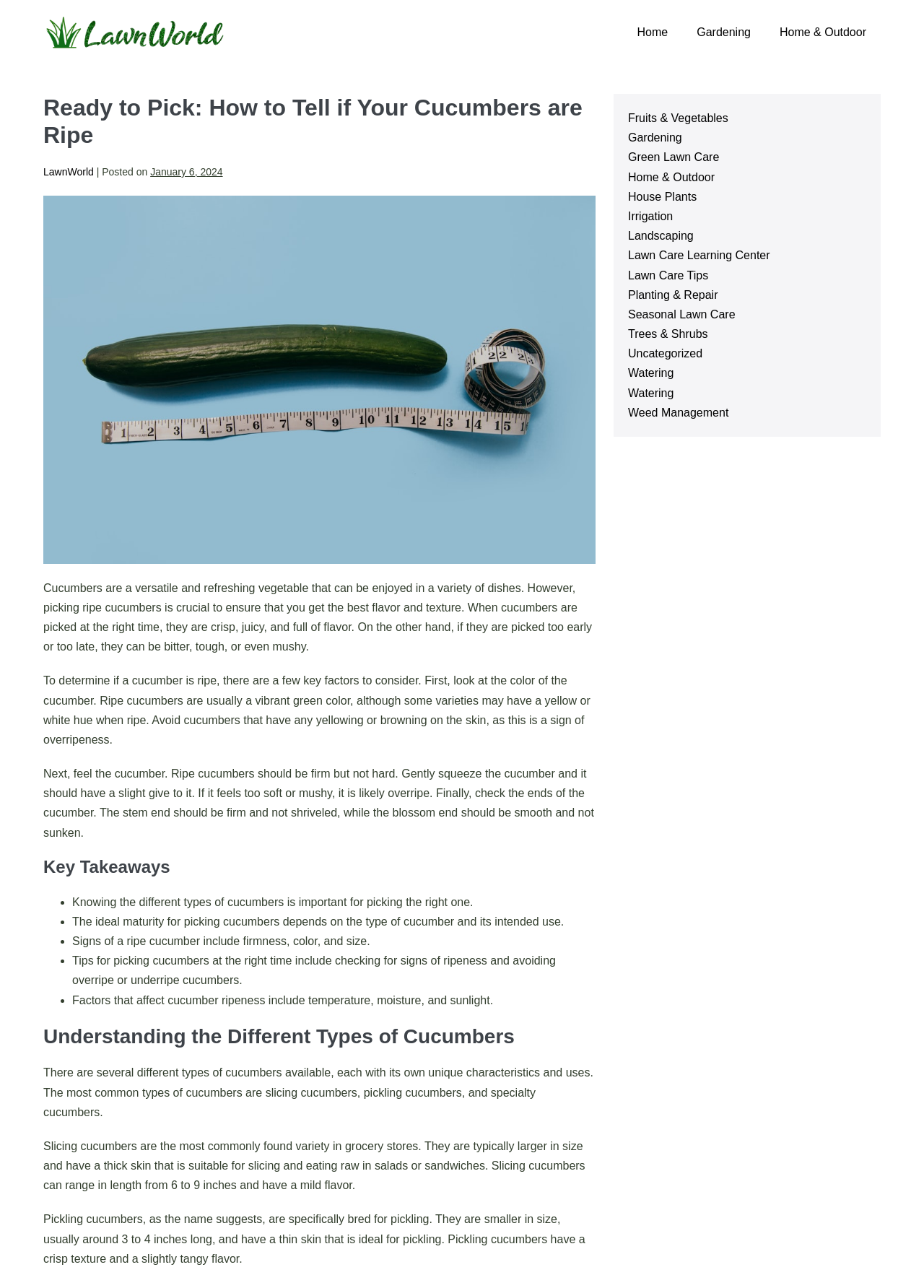Respond with a single word or phrase:
What is the purpose of pickling cucumbers?

Pickling